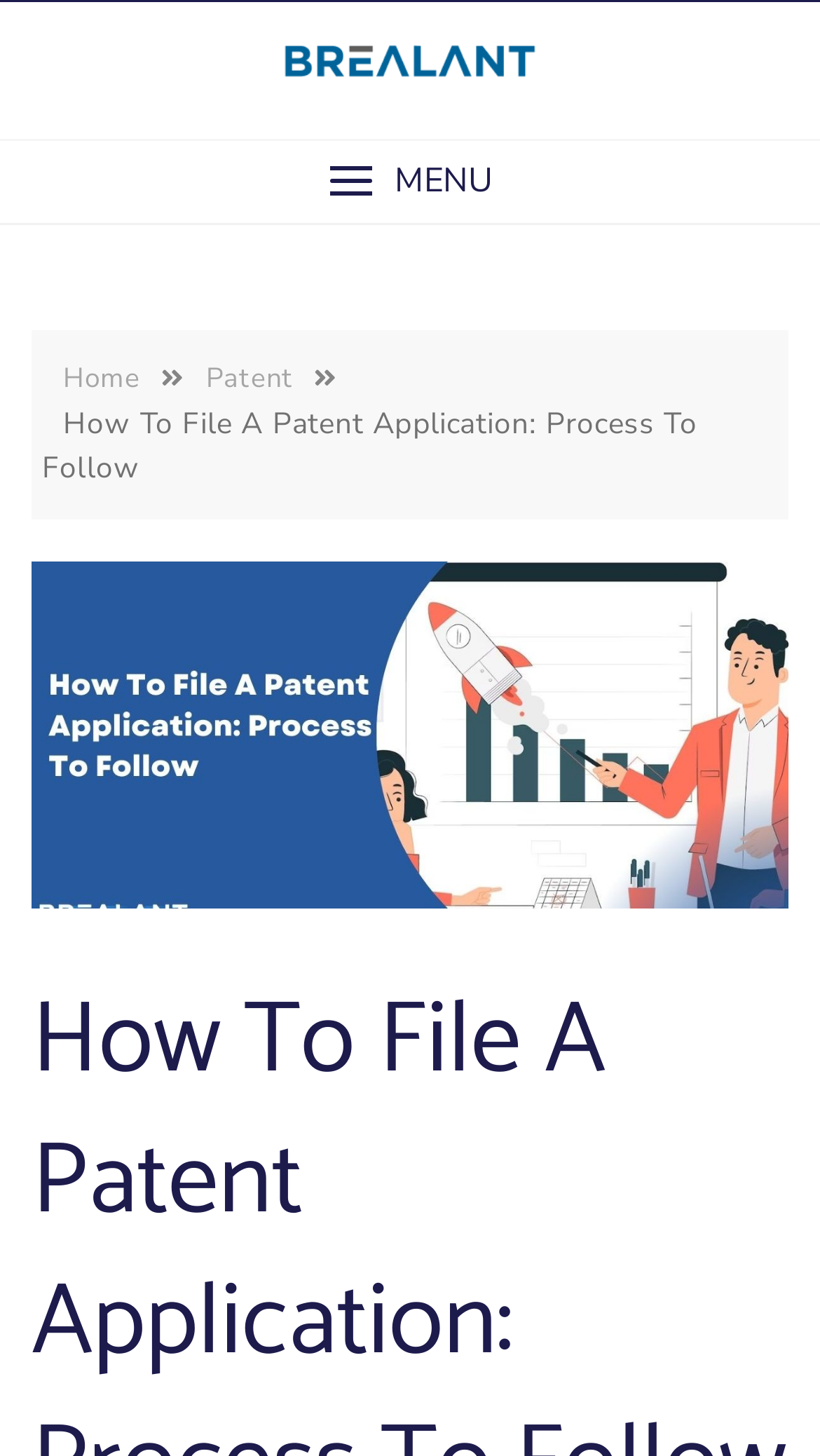Can you extract the primary headline text from the webpage?

How To File A Patent Application: Process To Follow